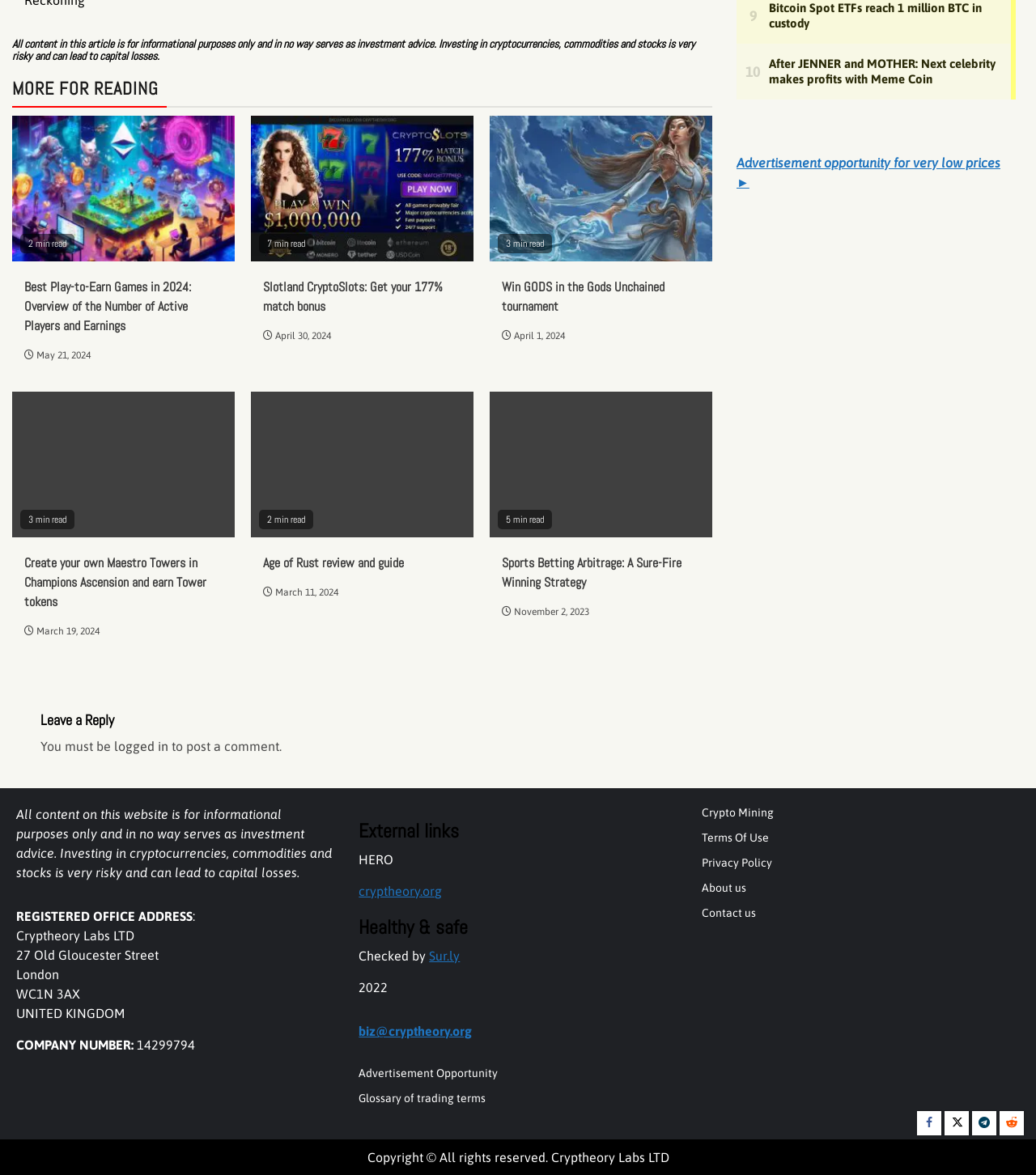Provide your answer to the question using just one word or phrase: What is the purpose of the 'Leave a Reply' section?

To post a comment